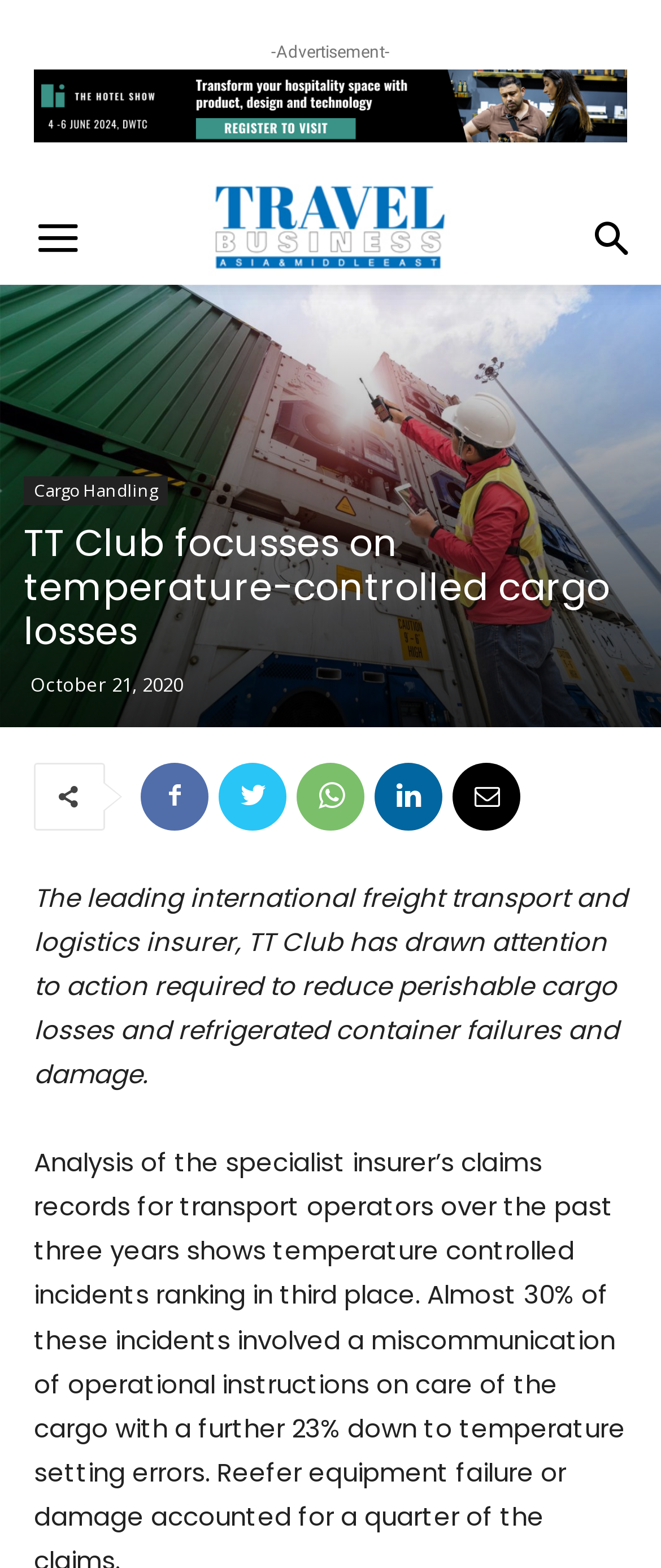Identify the bounding box coordinates of the element to click to follow this instruction: 'View original article'. Ensure the coordinates are four float values between 0 and 1, provided as [left, top, right, bottom].

None